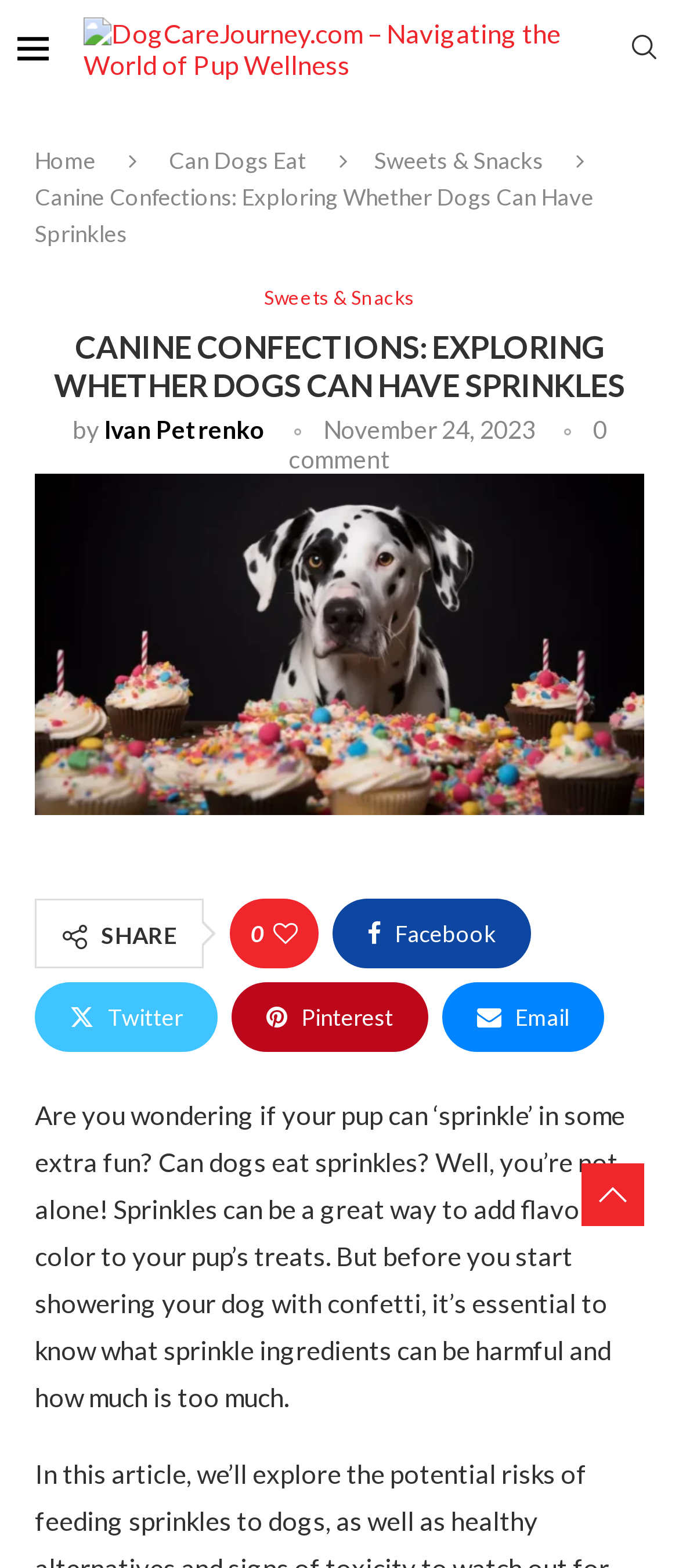Please extract the primary headline from the webpage.

CANINE CONFECTIONS: EXPLORING WHETHER DOGS CAN HAVE SPRINKLES